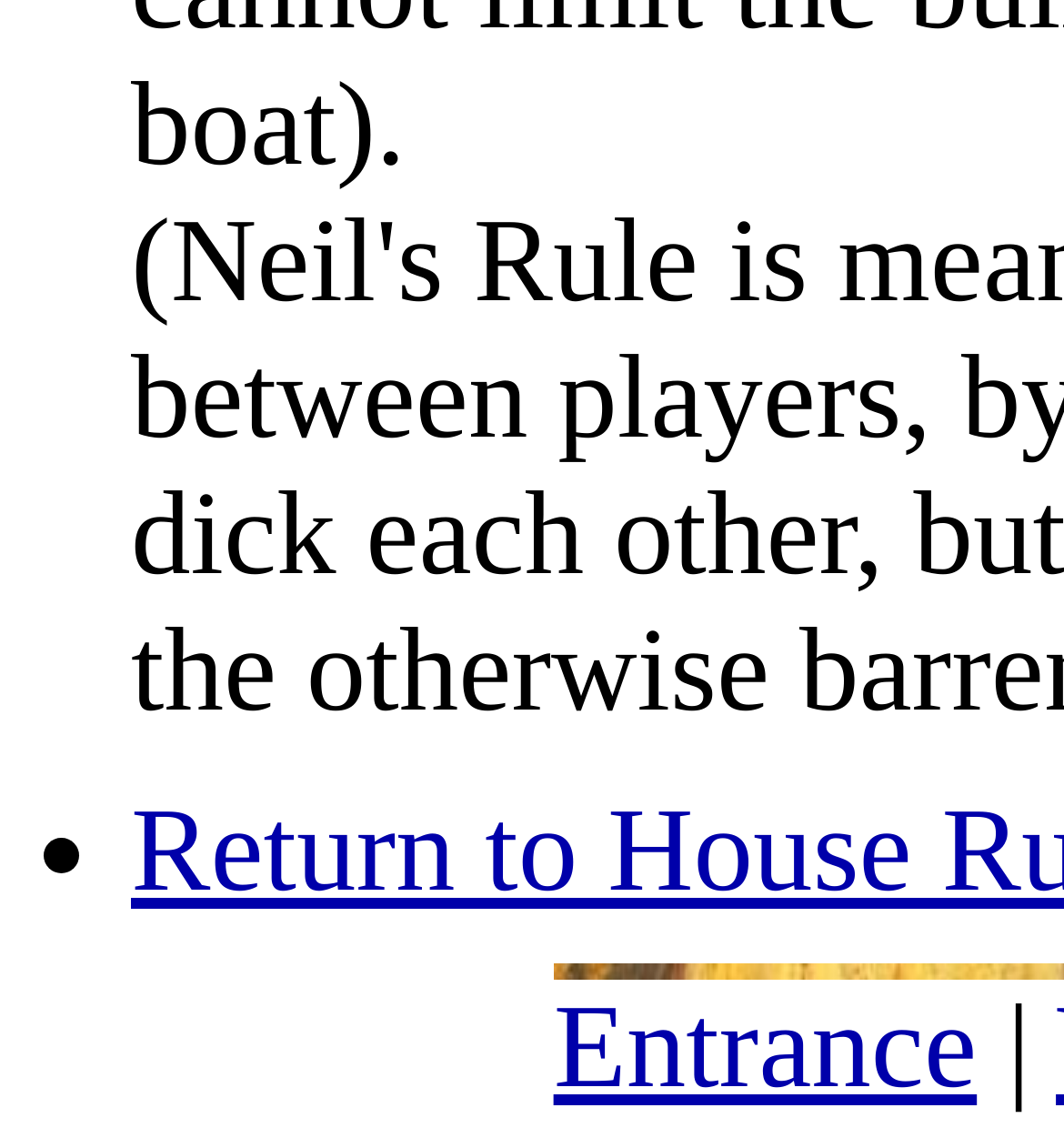Identify the bounding box of the HTML element described as: "School Life".

None